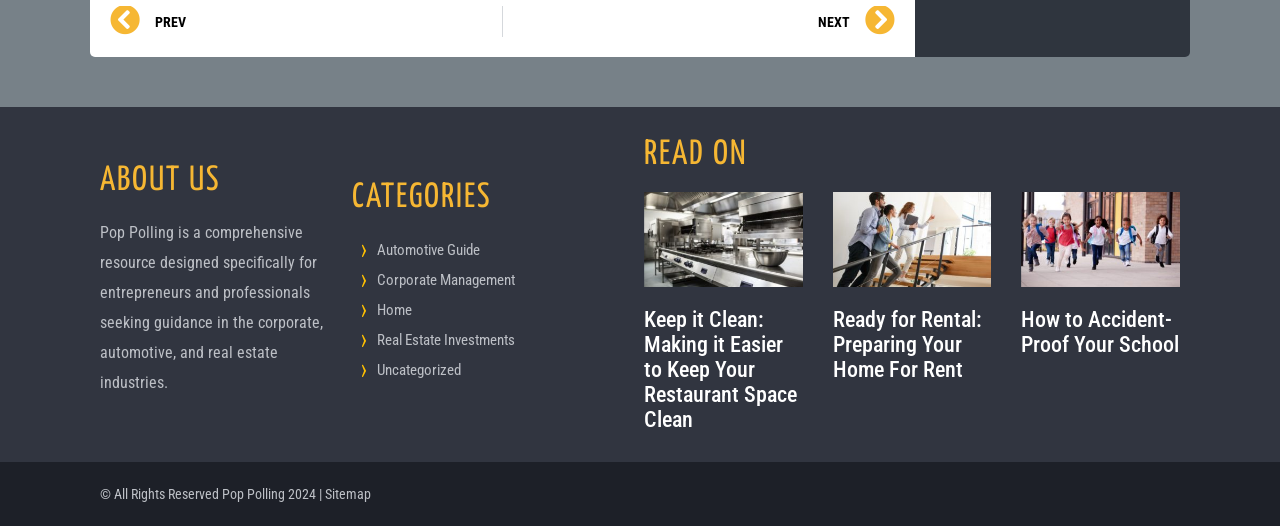Please find the bounding box for the UI component described as follows: "How to Accident-Proof Your School".

[0.798, 0.584, 0.921, 0.679]